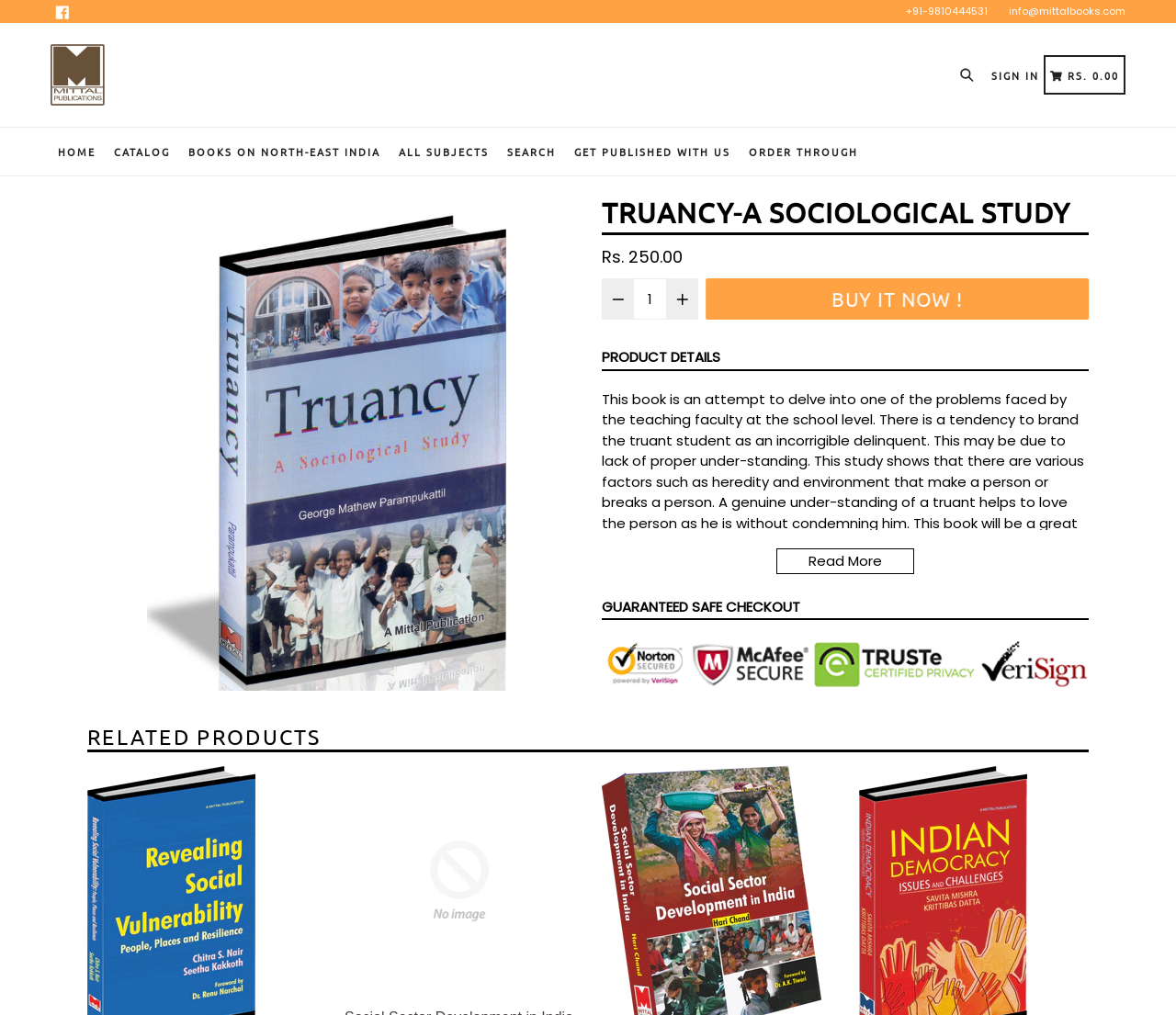Given the webpage screenshot, identify the bounding box of the UI element that matches this description: "input value="1" name="quantity" value="1"".

[0.539, 0.275, 0.566, 0.315]